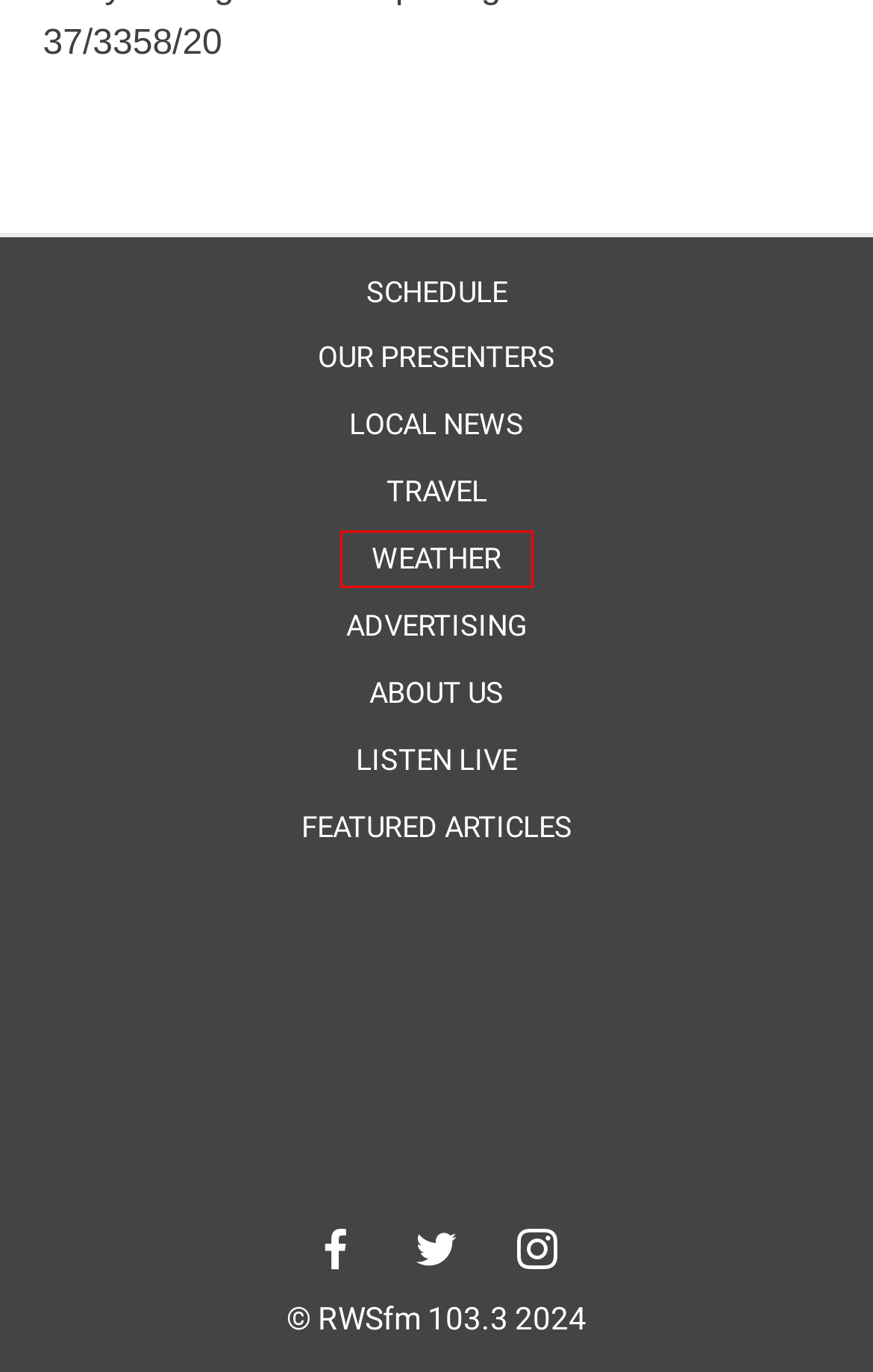You are provided a screenshot of a webpage featuring a red bounding box around a UI element. Choose the webpage description that most accurately represents the new webpage after clicking the element within the red bounding box. Here are the candidates:
A. Our Presenters – RWSfm 103.3
B. Schedule – RWSfm 103.3
C. Advertising – RWSfm 103.3
D. About Us – RWSfm 103.3
E. Featured – RWSfm 103.3
F. Local News – RWSfm 103.3
G. Weather – RWSfm 103.3
H. Travel – RWSfm 103.3

G